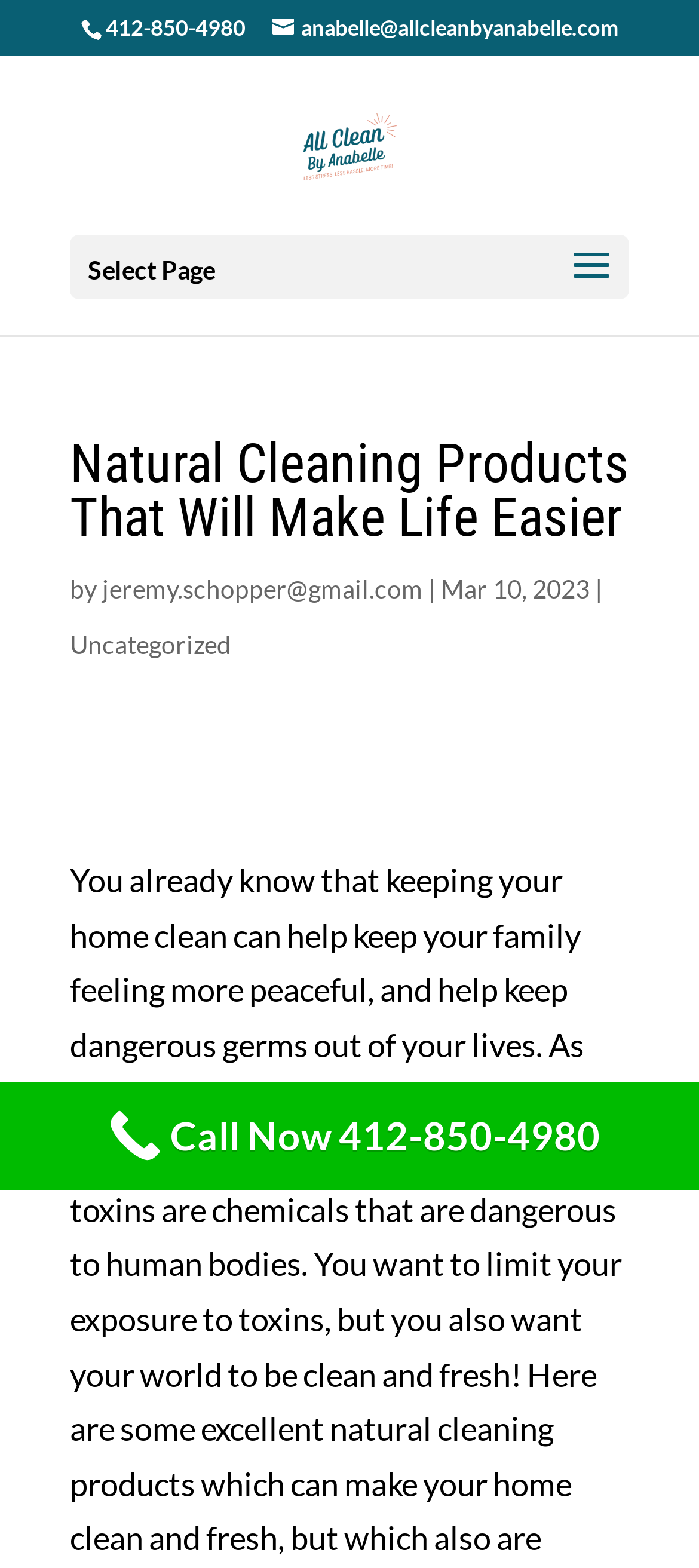Determine the bounding box coordinates of the UI element described by: "Leave a Comment".

None